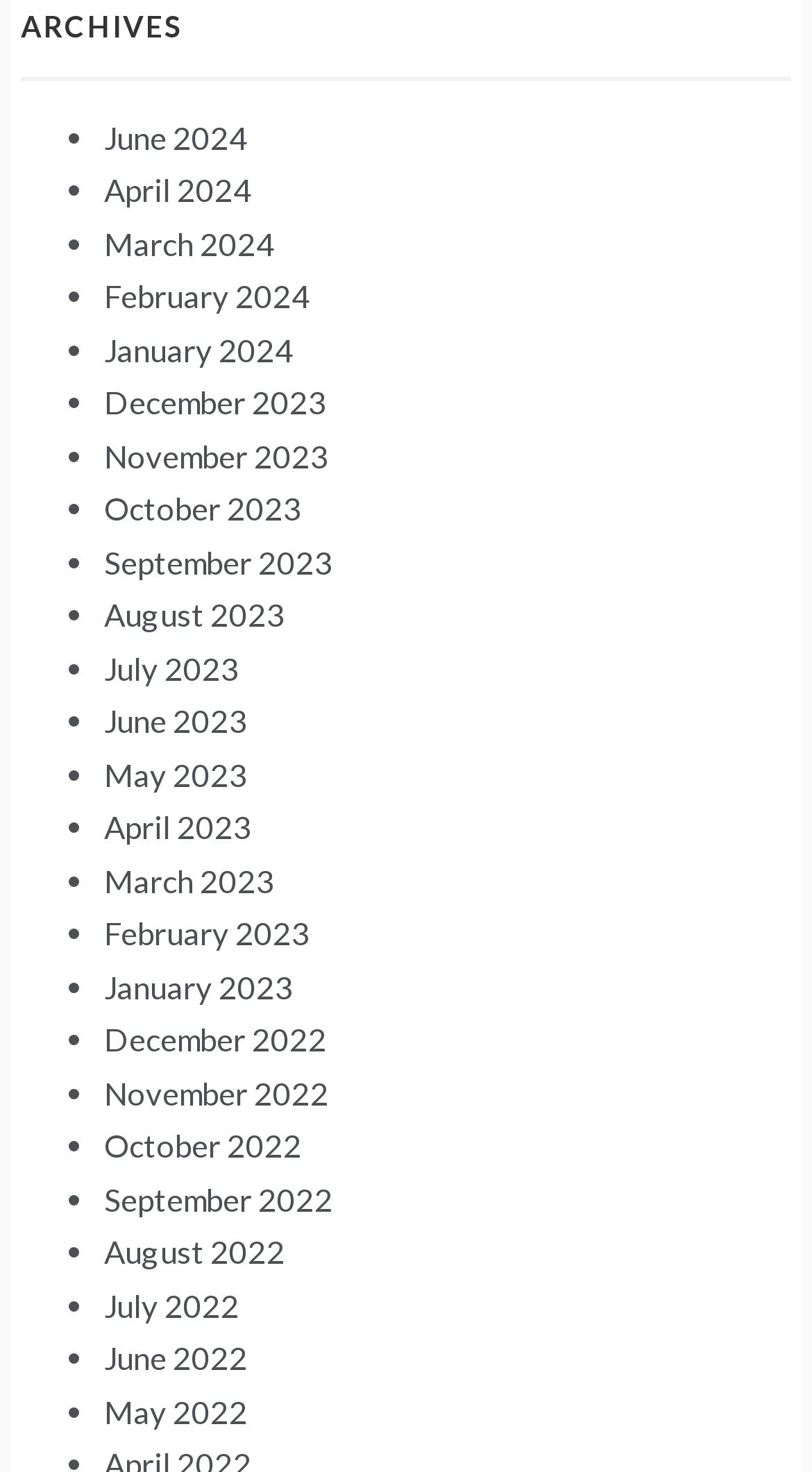What is the format of the list?
Use the image to answer the question with a single word or phrase.

Bulleted list